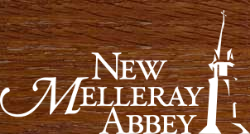Give an elaborate caption for the image.

The image features the logo of New Melleray Abbey, a Trappist monastery located in Iowa. The logo is presented against a textured wooden background, lending a warm and inviting feel that reflects the abbey's serene and contemplative environment. The design incorporates elegant serif fonts, prominently displaying the name "New Melleray Abbey," with a stylized depiction of the abbey's tower and steeple, emphasizing its architectural significance. This visual representation captures the essence of monastic life, symbolizing separation from the world while remaining connected to it through prayer and community outreach.